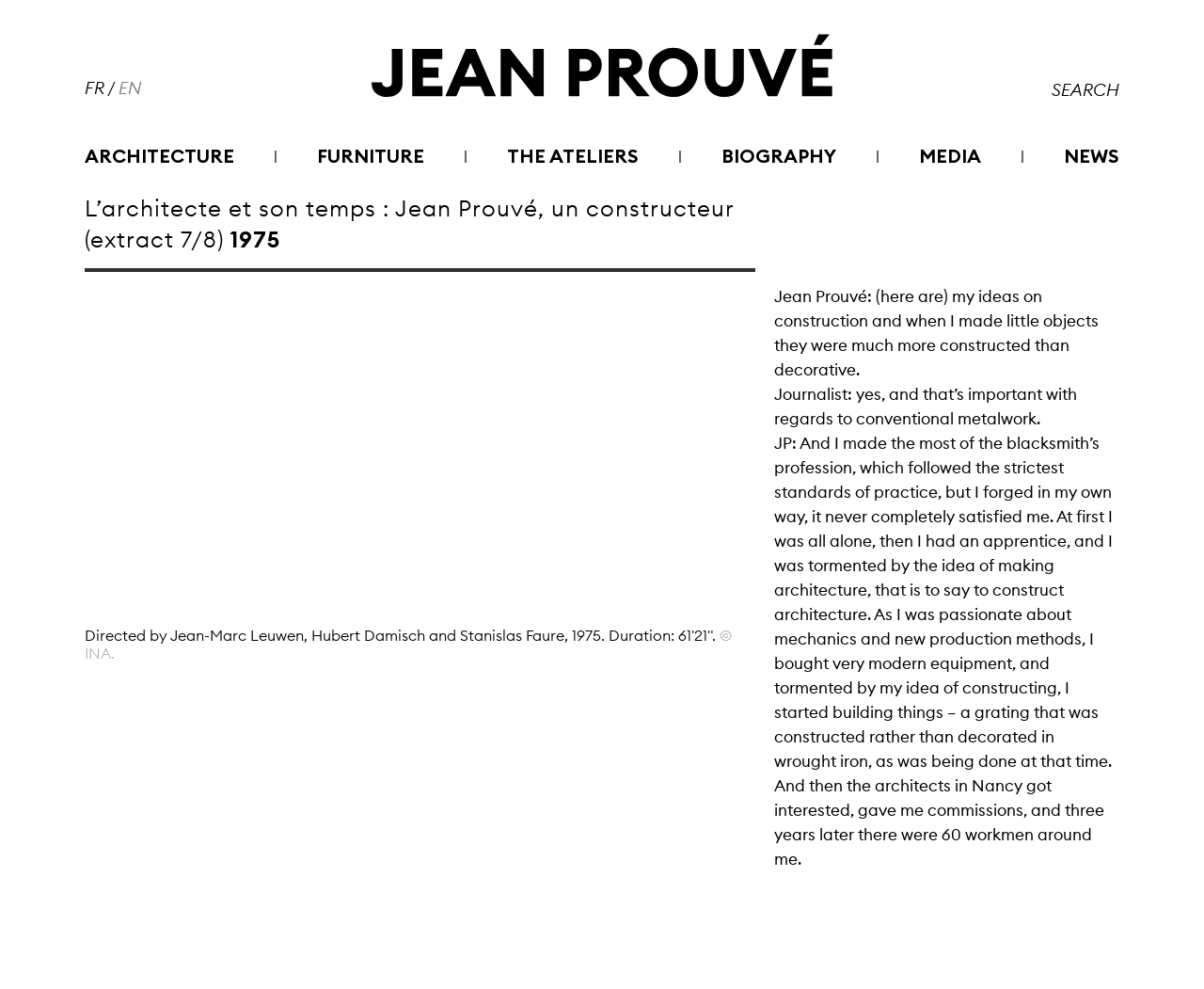Find the bounding box coordinates of the UI element according to this description: "FR".

[0.07, 0.078, 0.087, 0.1]